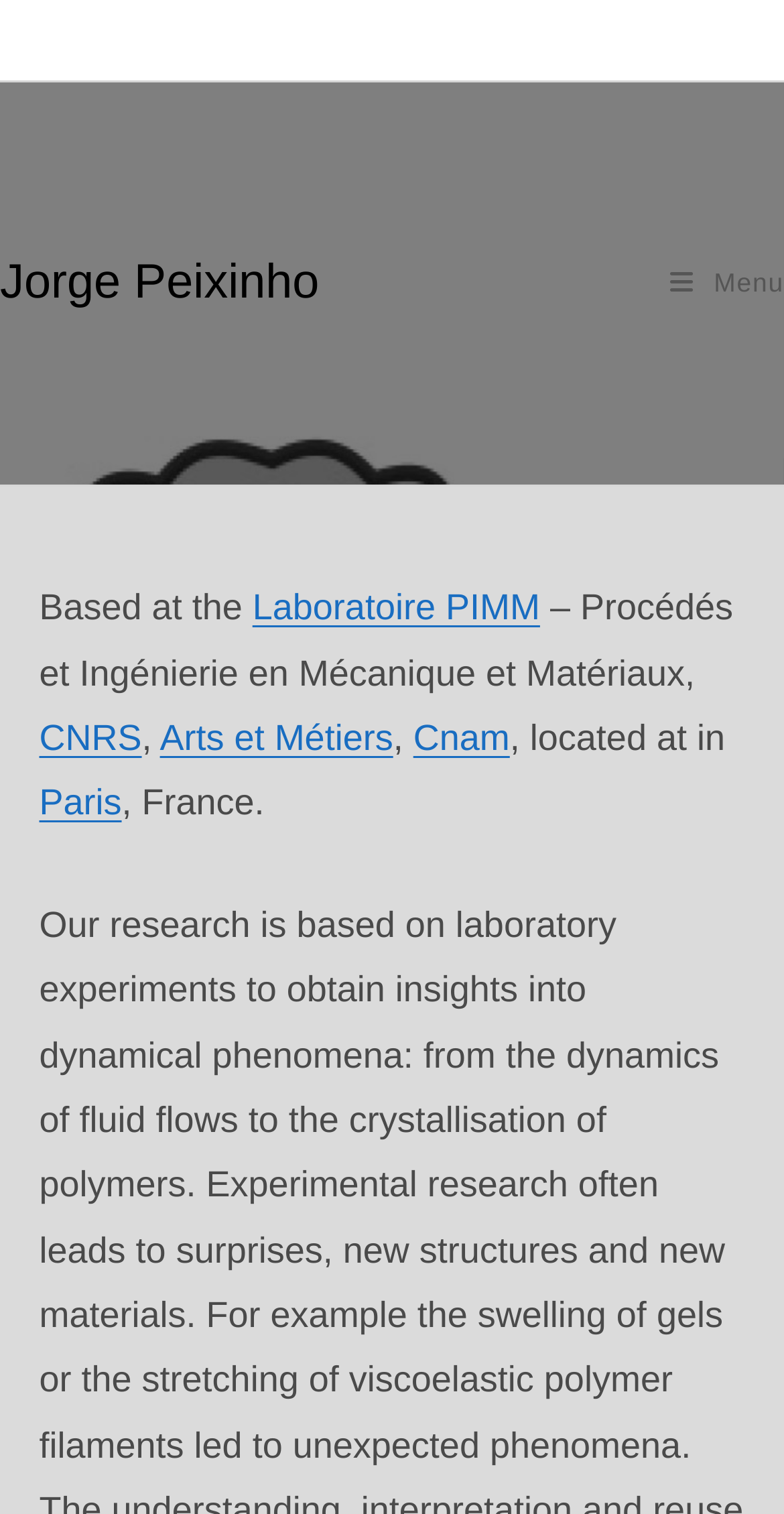Determine the bounding box coordinates of the UI element that matches the following description: "Menu Fermer". The coordinates should be four float numbers between 0 and 1 in the format [left, top, right, bottom].

[0.854, 0.054, 1.0, 0.32]